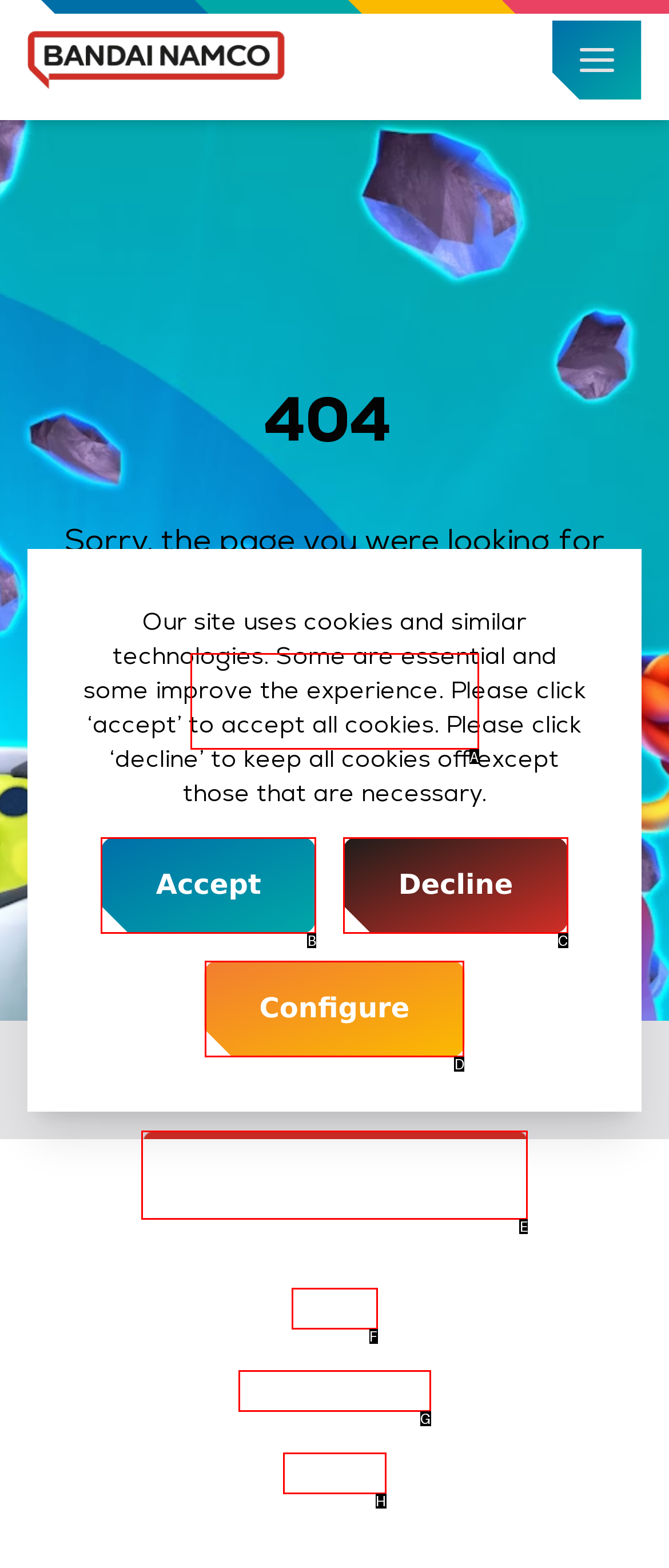Find the correct option to complete this instruction: Configure settings. Reply with the corresponding letter.

D